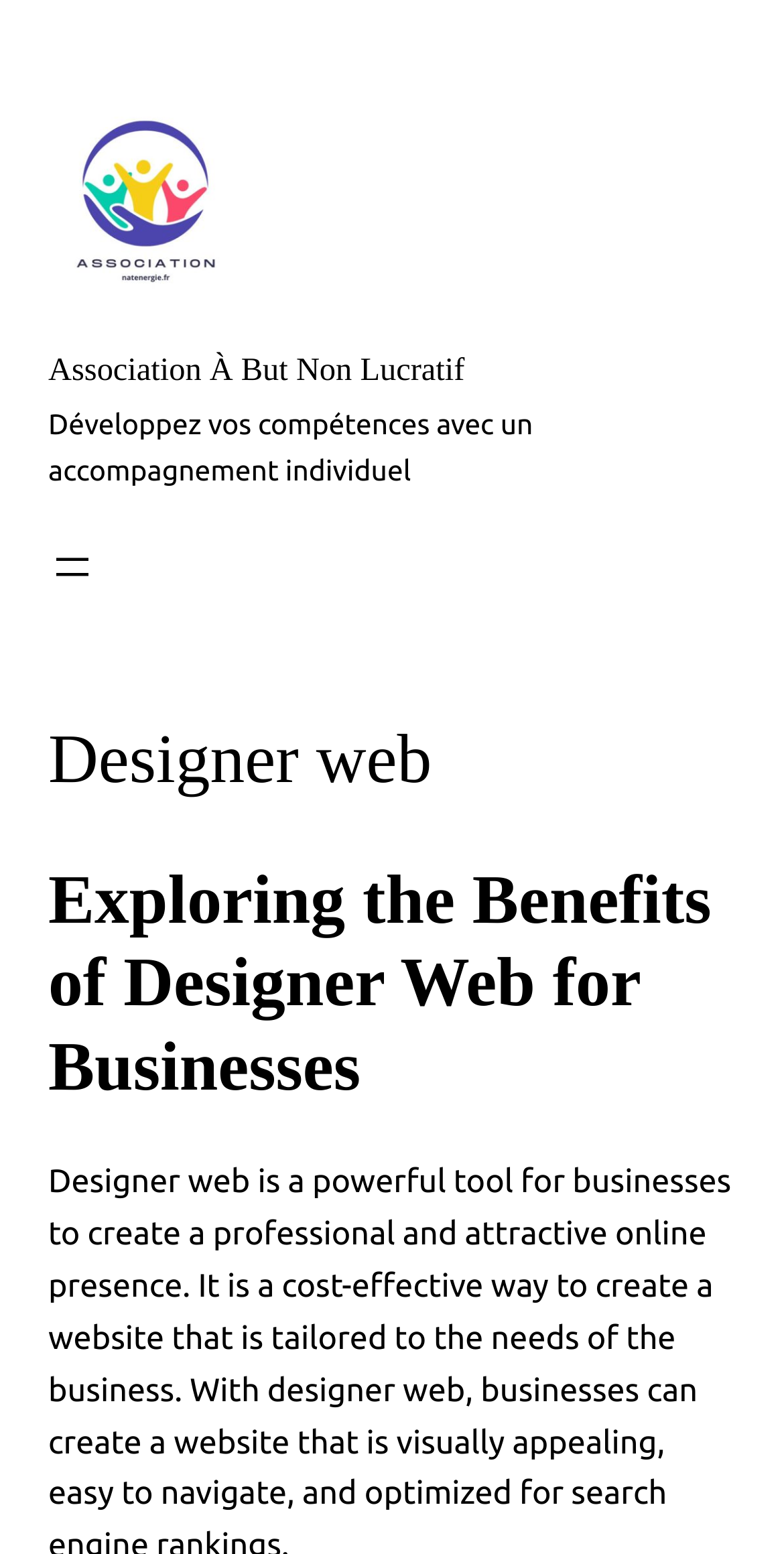Extract the main heading from the webpage content.

Association À But Non Lucratif